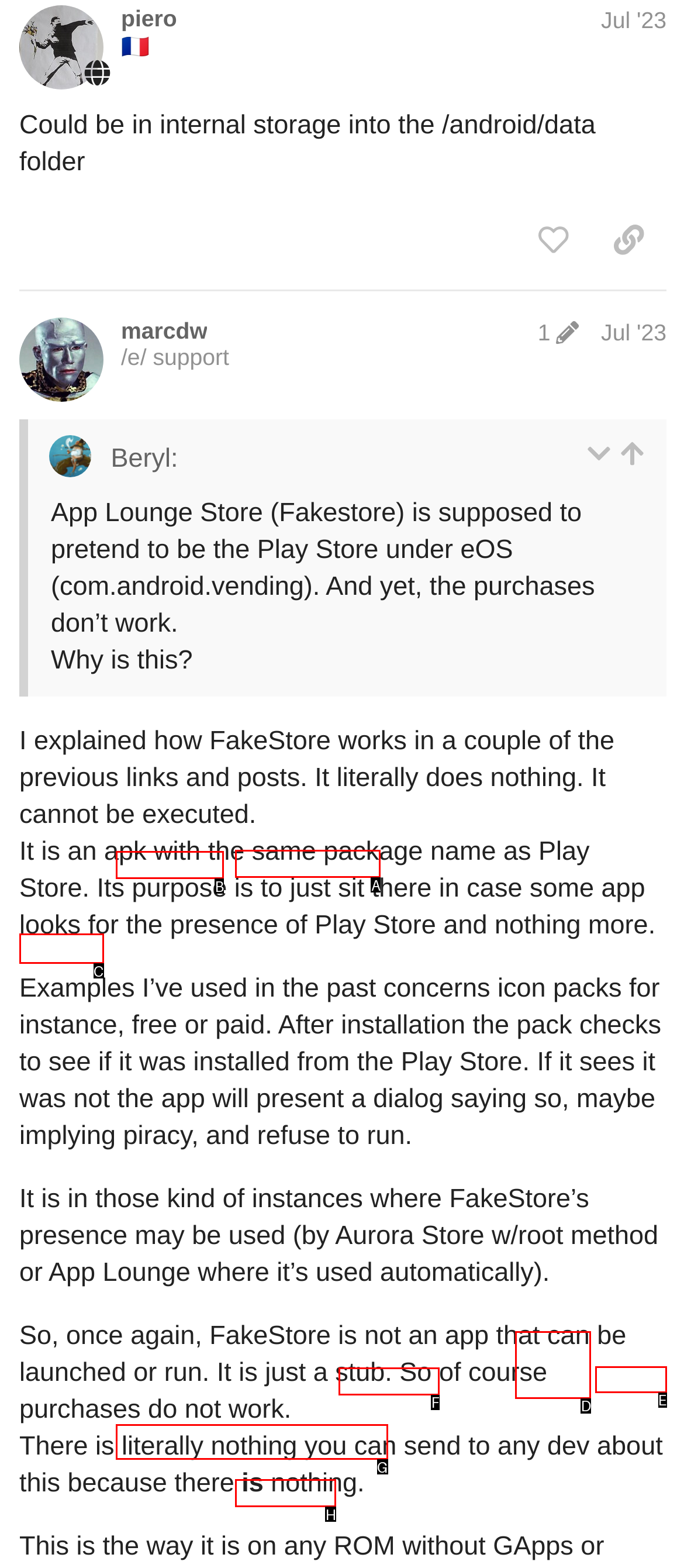Choose the HTML element that needs to be clicked for the given task: Like this post Respond by giving the letter of the chosen option.

D